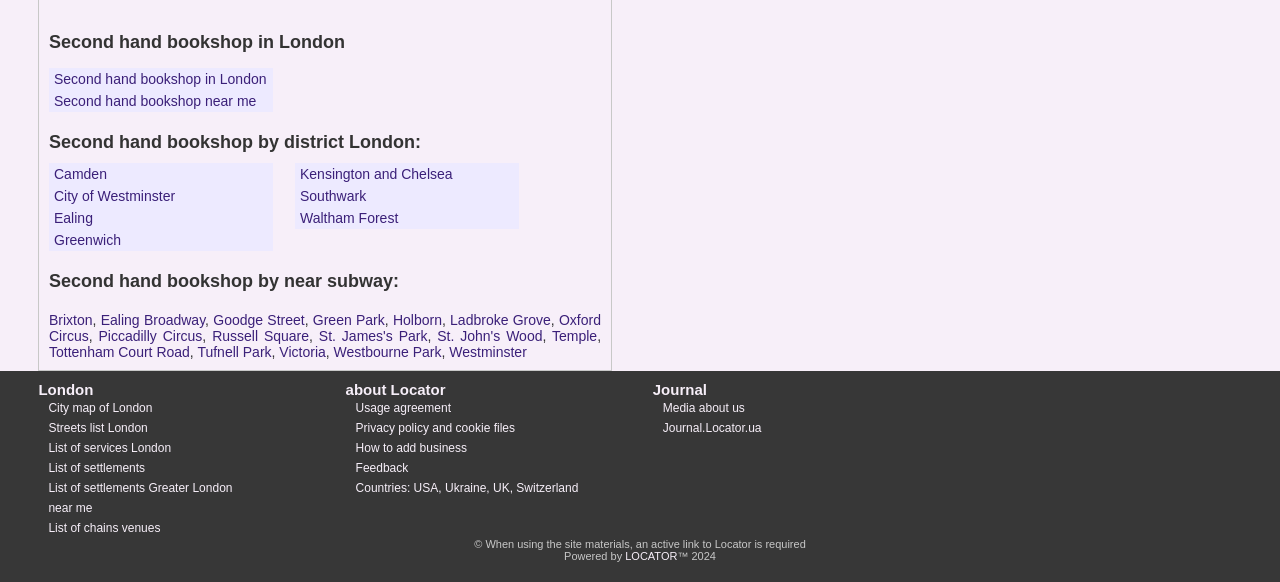Pinpoint the bounding box coordinates of the clickable area necessary to execute the following instruction: "Explore second hand bookshops in Camden". The coordinates should be given as four float numbers between 0 and 1, namely [left, top, right, bottom].

[0.042, 0.285, 0.084, 0.313]